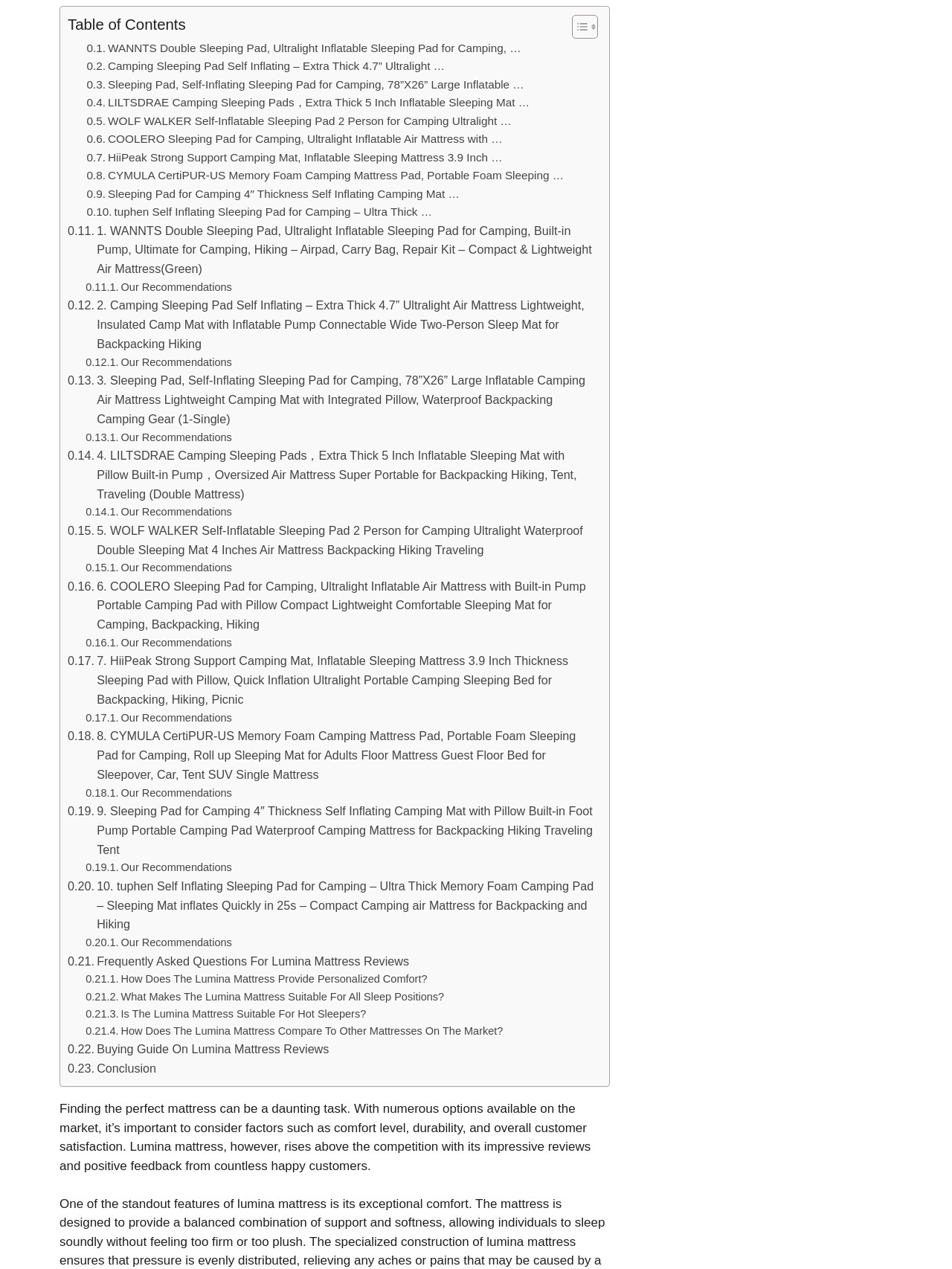Given the element description Lost Wax Precision Casting, identify the bounding box coordinates for the UI element on the webpage screenshot. The format should be (top-left x, top-left y, bottom-right x, bottom-right y), with values between 0 and 1.

None